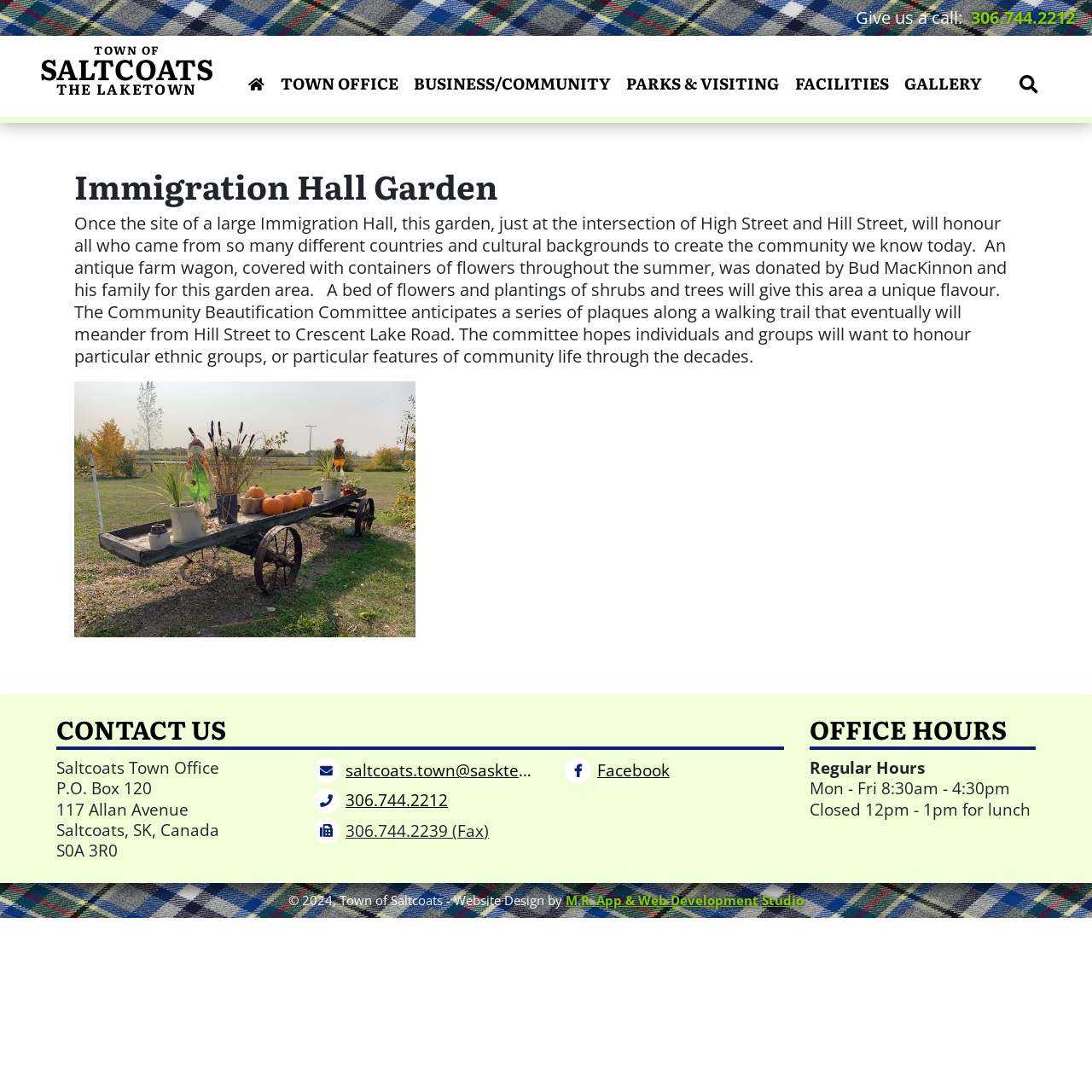By analyzing the image, answer the following question with a detailed response: What is the name of the garden?

I found the answer by looking at the heading element with the text 'Immigration Hall Garden' inside the main element, which suggests that this is the name of the garden being described on the webpage.